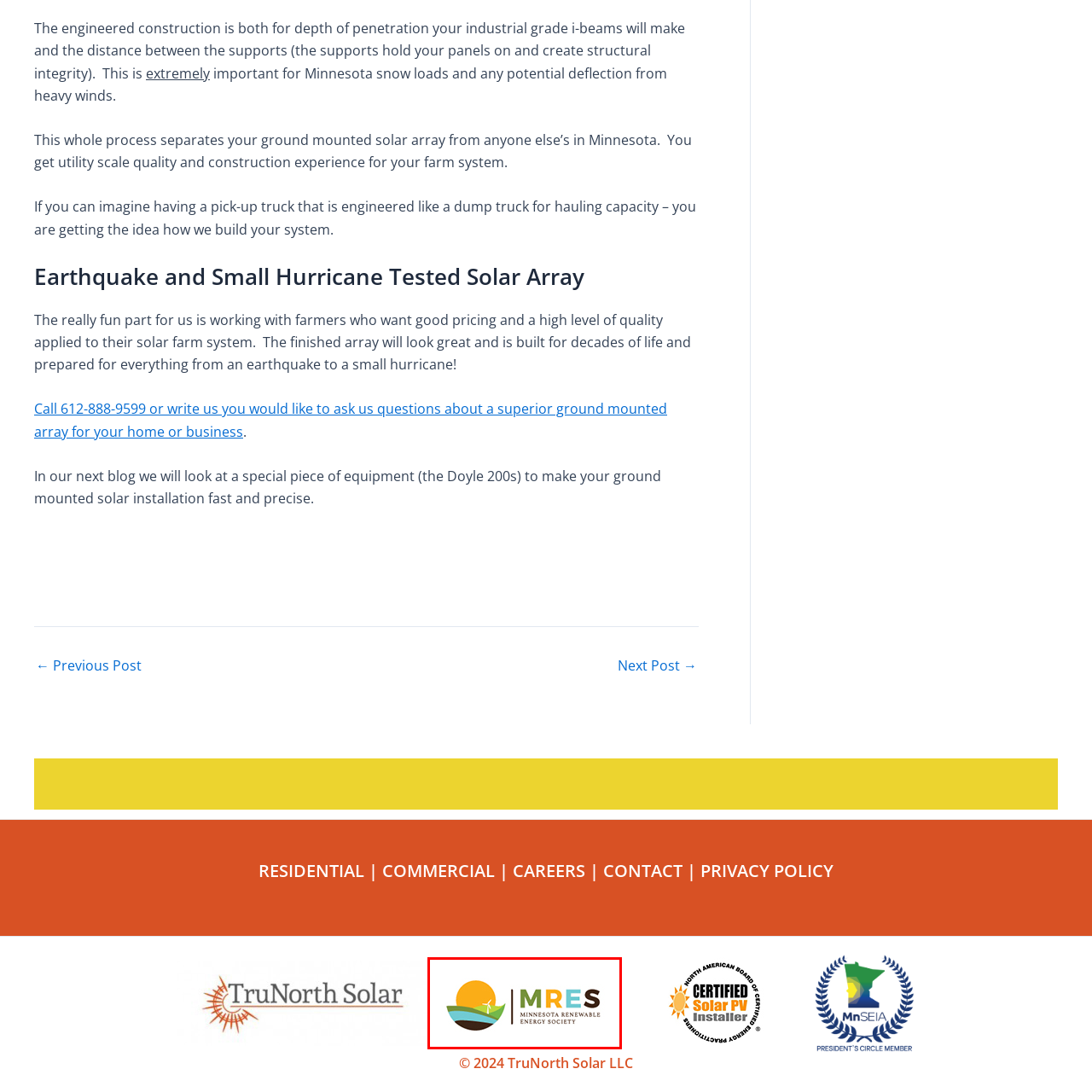Examine the red-bounded region in the image and describe it in detail.

The image features the logo of the Minnesota Renewable Energy Society (MRES). This logo embodies a vibrant and environmentally conscious aesthetic, showcasing a stylized sun rising over rolling hills, which symbolize the landscape of Minnesota. Wind turbines are subtly integrated into the design, representing the society's commitment to renewable energy solutions. The logo's color palette includes warm yellows, greens, and earth tones, reflecting a connection to nature and sustainability. The lettering "MRES" stands prominently alongside the full name "Minnesota Renewable Energy Society," emphasizing the organization's dedication to promoting renewable energy initiatives and educating the community about sustainable practices in Minnesota.